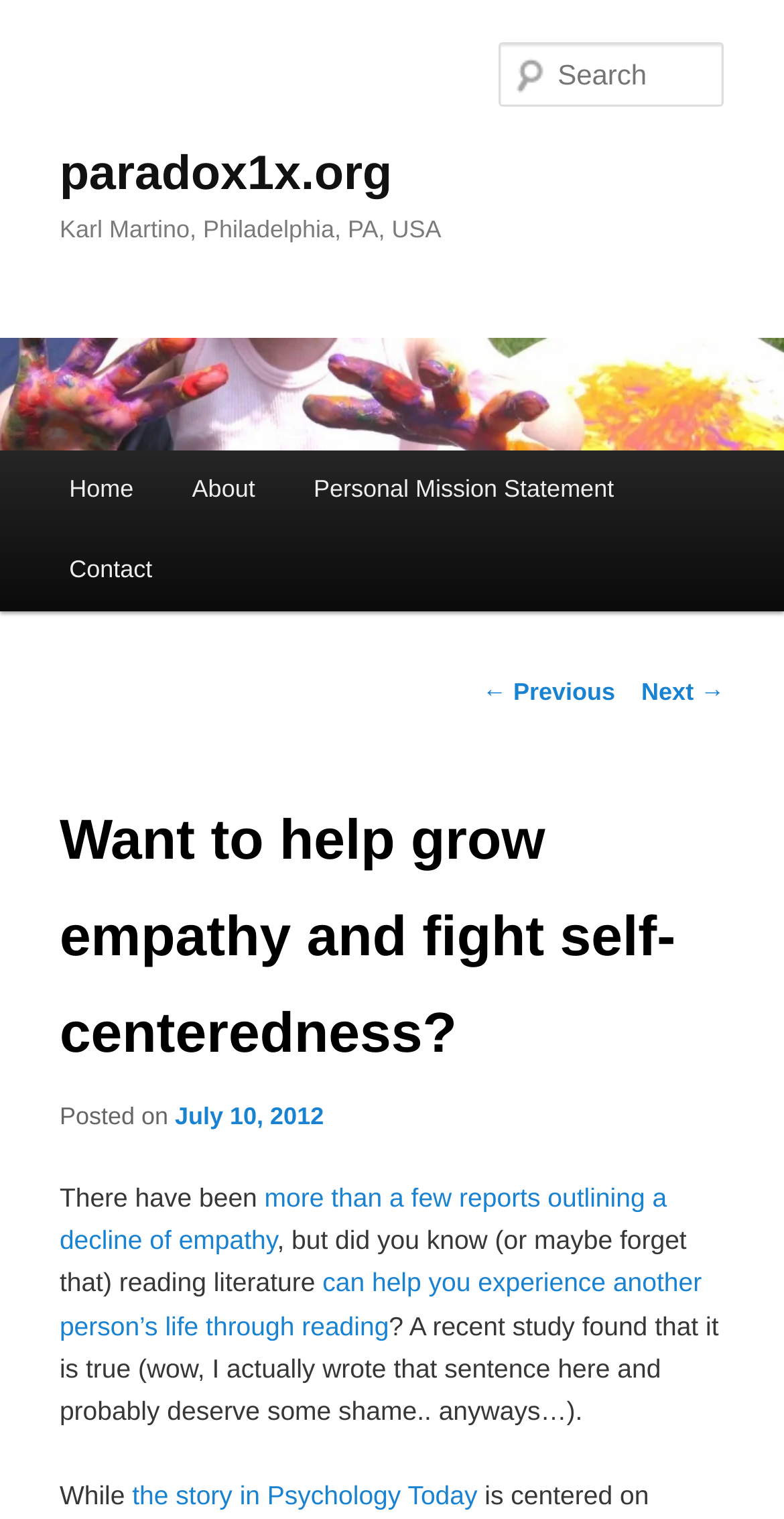Pinpoint the bounding box coordinates for the area that should be clicked to perform the following instruction: "Read the previous post".

[0.615, 0.446, 0.785, 0.465]